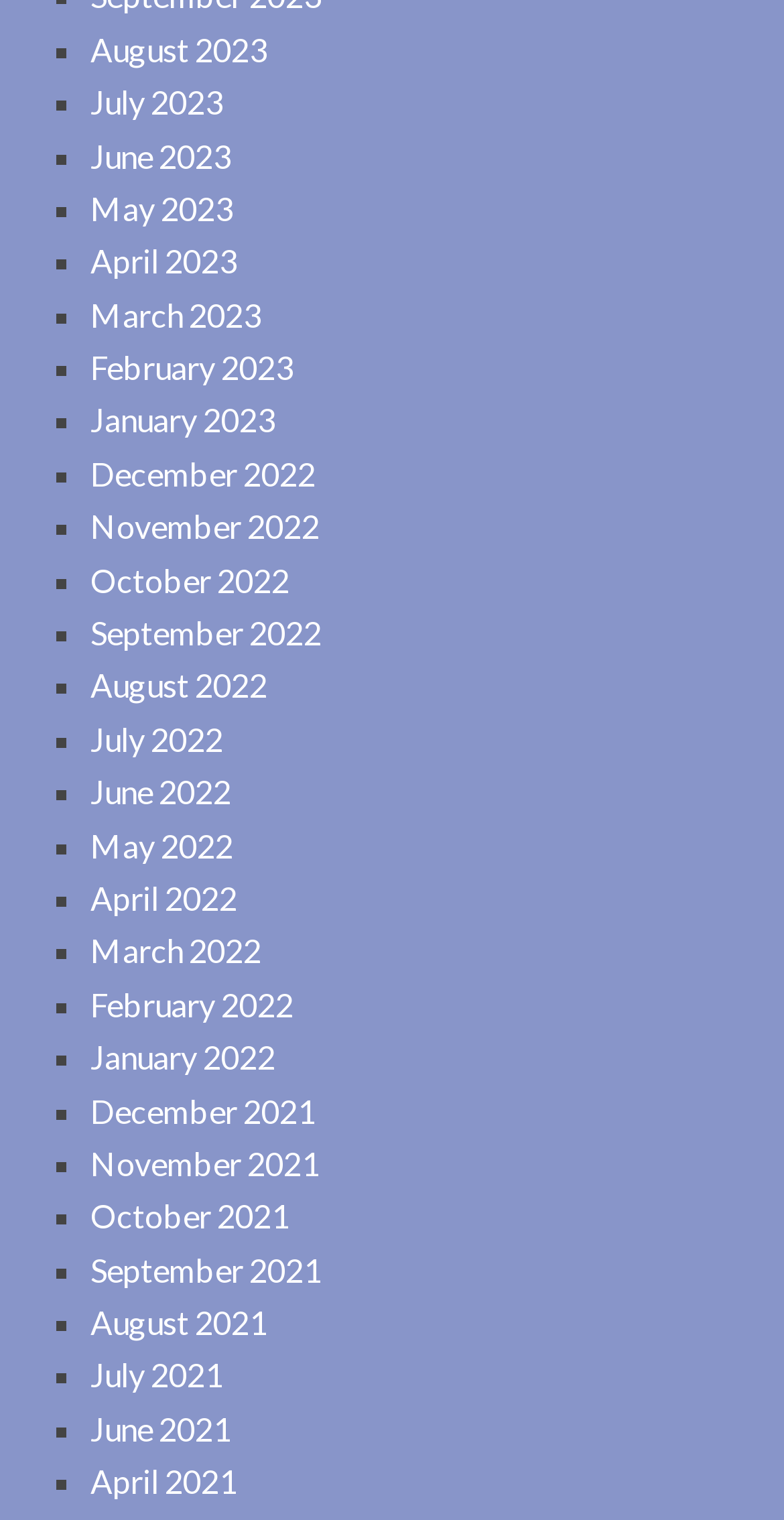What is the earliest month listed on this webpage?
Refer to the image and offer an in-depth and detailed answer to the question.

I looked at the list of links on the webpage and found that the earliest month listed is April 2021, which is the last link on the list.